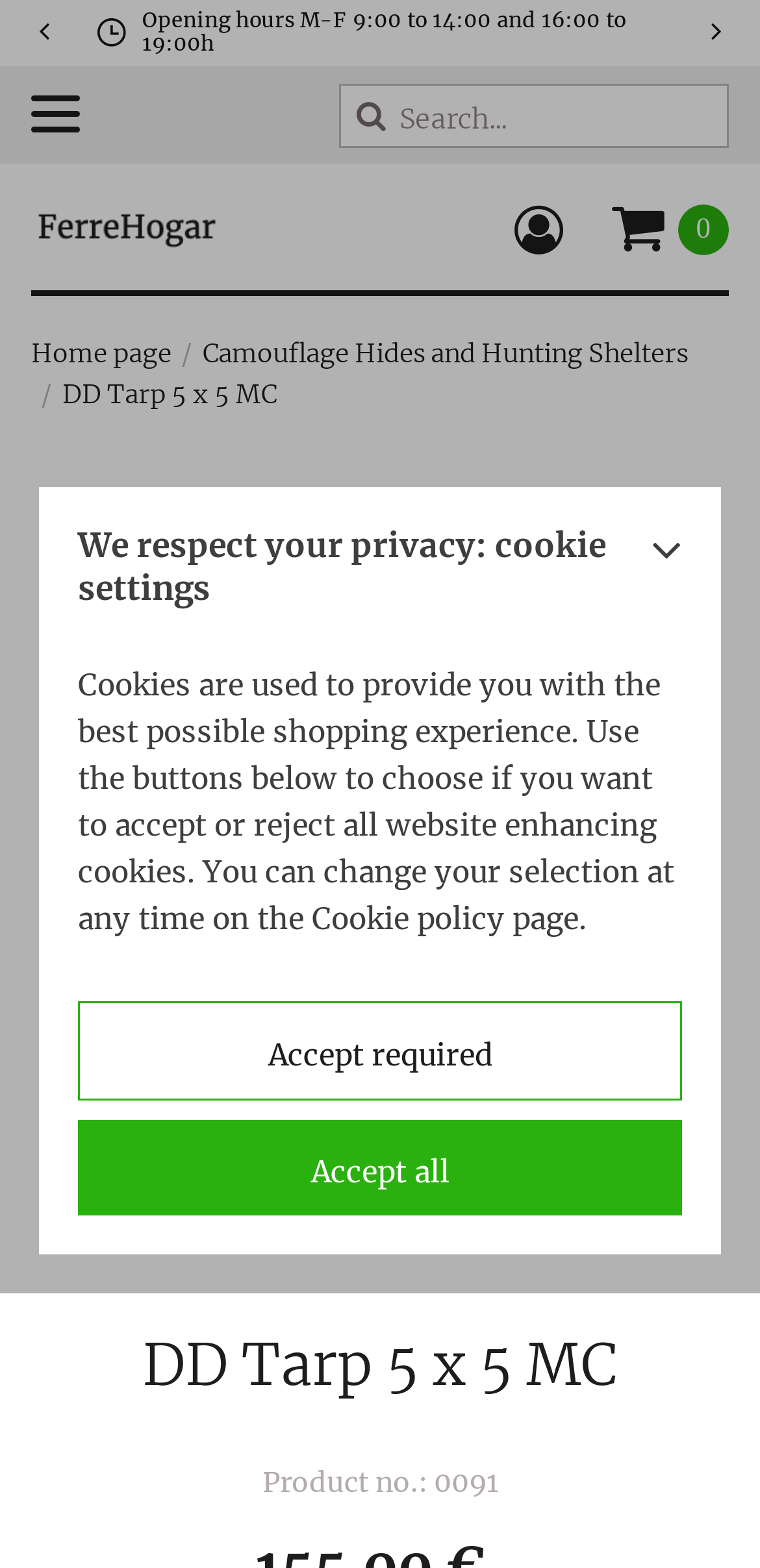Please pinpoint the bounding box coordinates for the region I should click to adhere to this instruction: "Open main menu".

[0.041, 0.061, 0.105, 0.085]